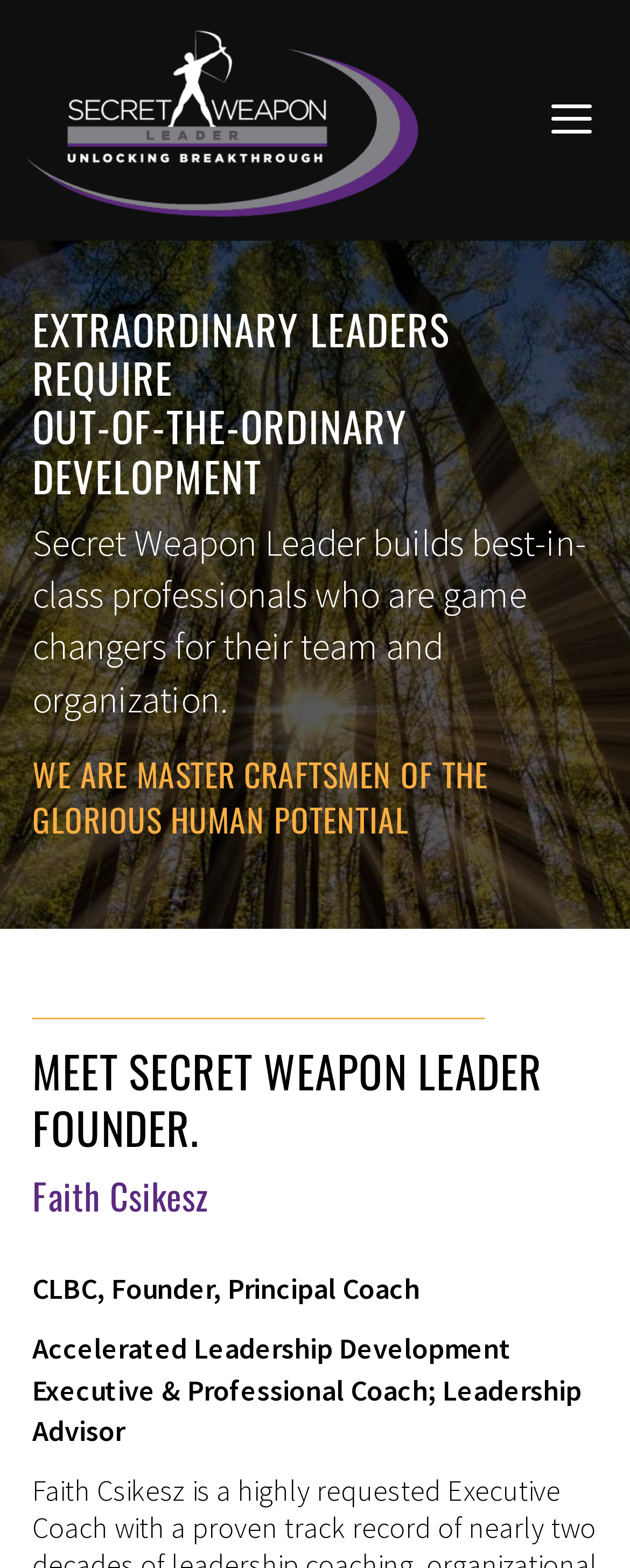Convey a detailed summary of the webpage, mentioning all key elements.

The webpage is about Faith Csikesz, an Executive Coach and Founder of Secret Weapon Leader. At the top of the page, there is a navigation menu labeled "Primary" that spans the entire width of the page. Within this menu, there is a link to "Secret Weapon Leader" accompanied by an image with the same name, positioned on the left side of the menu. On the right side of the menu, there is a button labeled "MENU" that controls the primary menu.

Below the navigation menu, there is a prominent heading that reads "EXTRAORDINARY LEADERS REQUIRE OUT-OF-THE-ORDINARY DEVELOPMENT". This is followed by a paragraph of text that describes the mission of Secret Weapon Leader, which is to build best-in-class professionals who are game changers for their team and organization.

Further down, there is another paragraph of text that reads "WE ARE MASTER CRAFTSMEN OF THE GLORIOUS HUMAN POTENTIAL". Below this, there is a heading that introduces Faith Csikesz, the Founder of Secret Weapon Leader. Her name is displayed in a larger font size, and below it, there are three lines of text that describe her credentials: "CLBC, Founder, Principal Coach", "Accelerated Leadership Development", and "Executive & Professional Coach; Leadership Advisor".